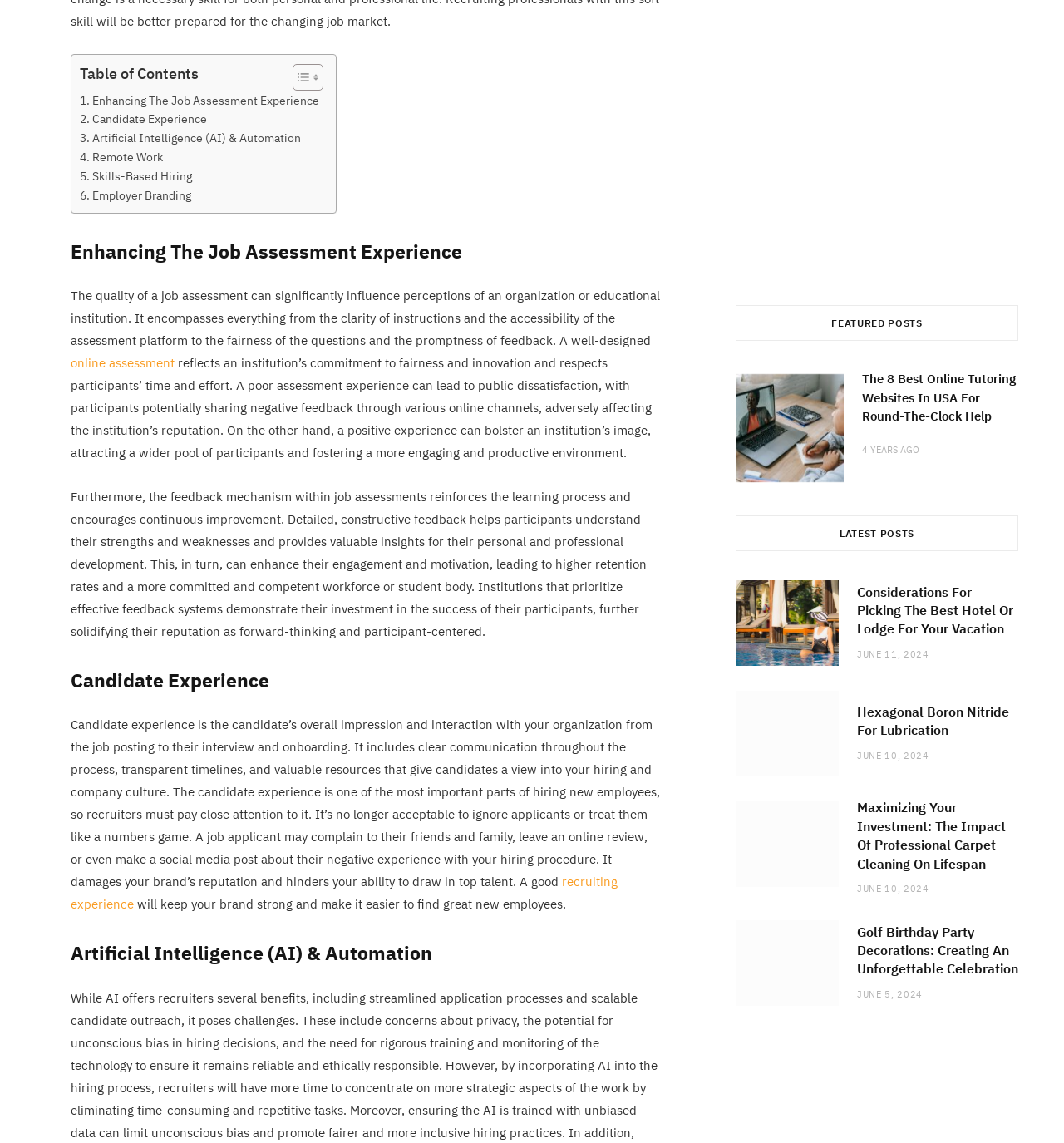Identify the bounding box for the element characterized by the following description: "June 5, 2024".

[0.805, 0.865, 0.867, 0.875]